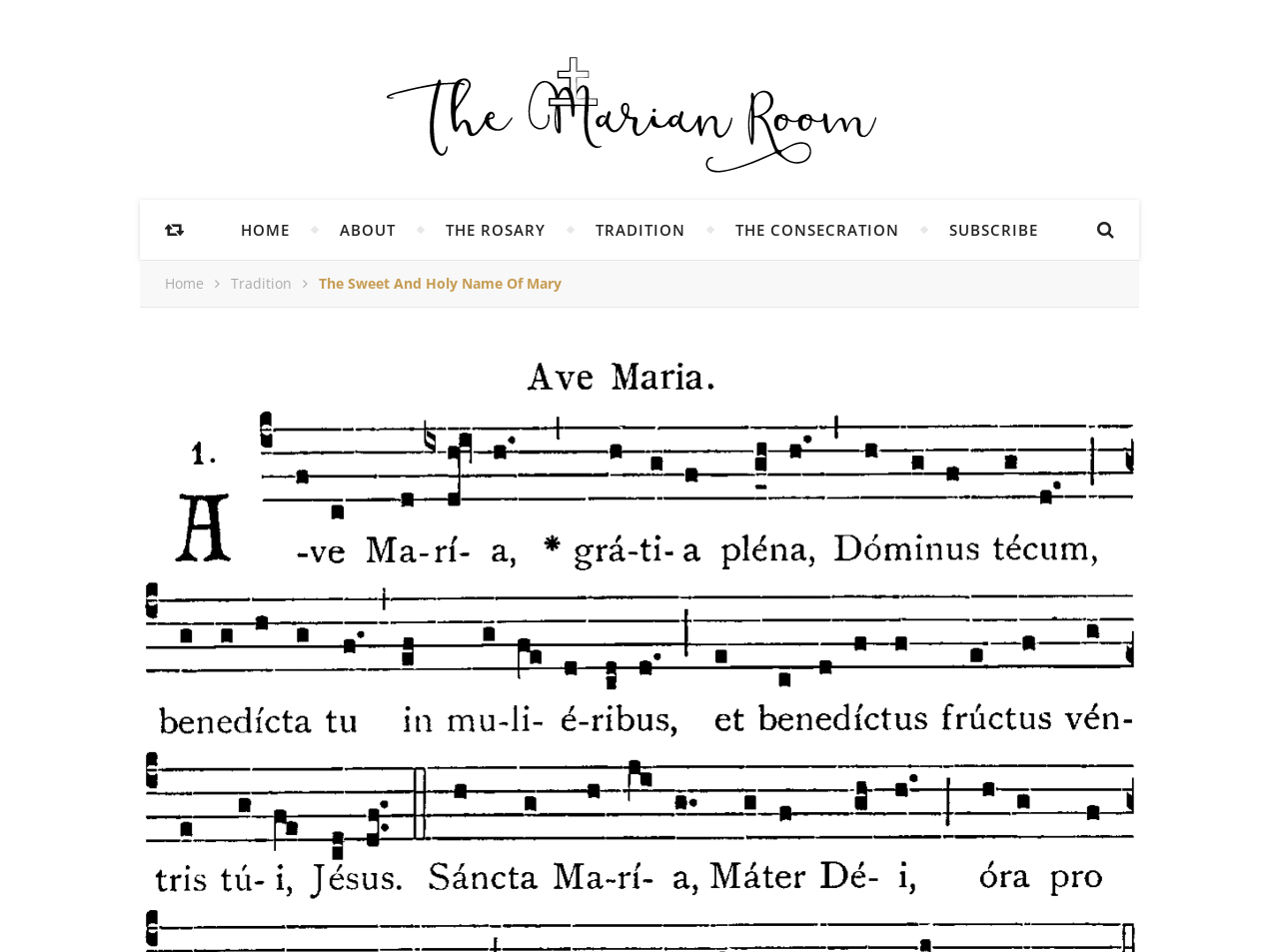Identify the bounding box coordinates of the region I need to click to complete this instruction: "Visit Milano Italian & European Furniture's Facebook page".

None